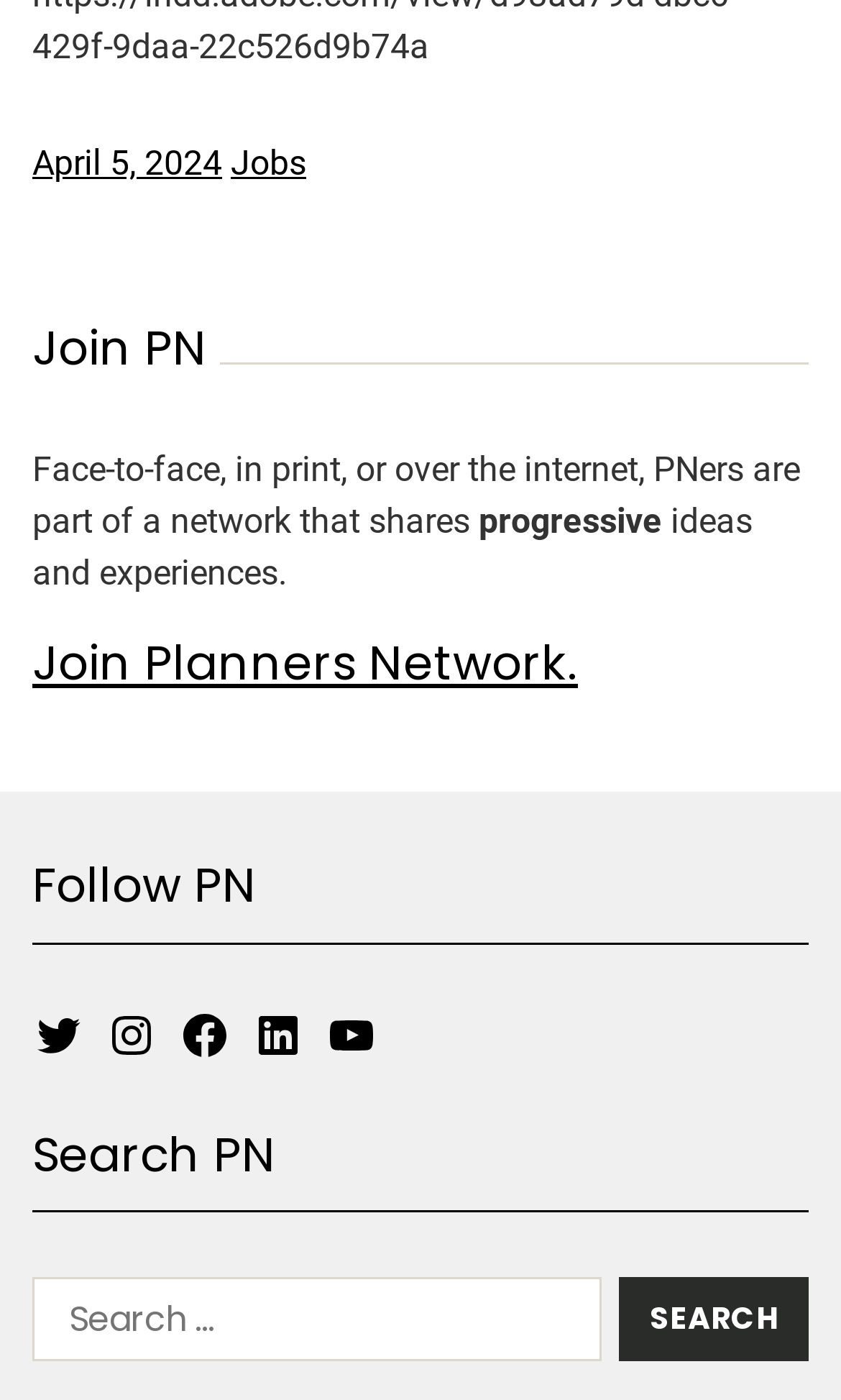Determine the bounding box coordinates of the clickable area required to perform the following instruction: "Click the 'Join Planners Network' link". The coordinates should be represented as four float numbers between 0 and 1: [left, top, right, bottom].

[0.038, 0.449, 0.687, 0.497]